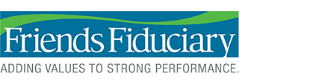What does the green wave-like graphic symbolize?
Answer with a single word or phrase, using the screenshot for reference.

Growth and vitality